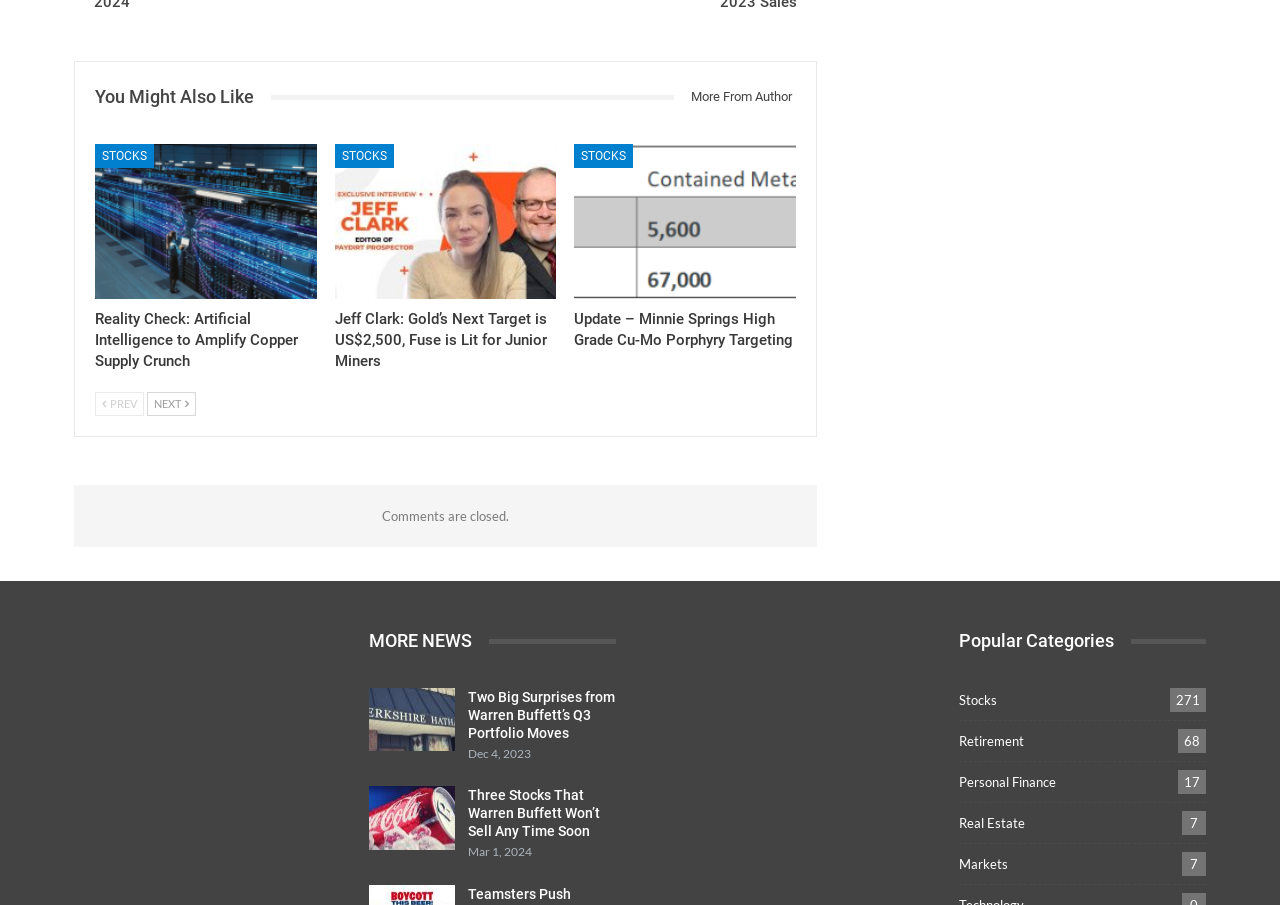Identify the bounding box coordinates of the region that needs to be clicked to carry out this instruction: "Read 'Reality Check: Artificial Intelligence to Amplify Copper Supply Crunch'". Provide these coordinates as four float numbers ranging from 0 to 1, i.e., [left, top, right, bottom].

[0.074, 0.159, 0.247, 0.33]